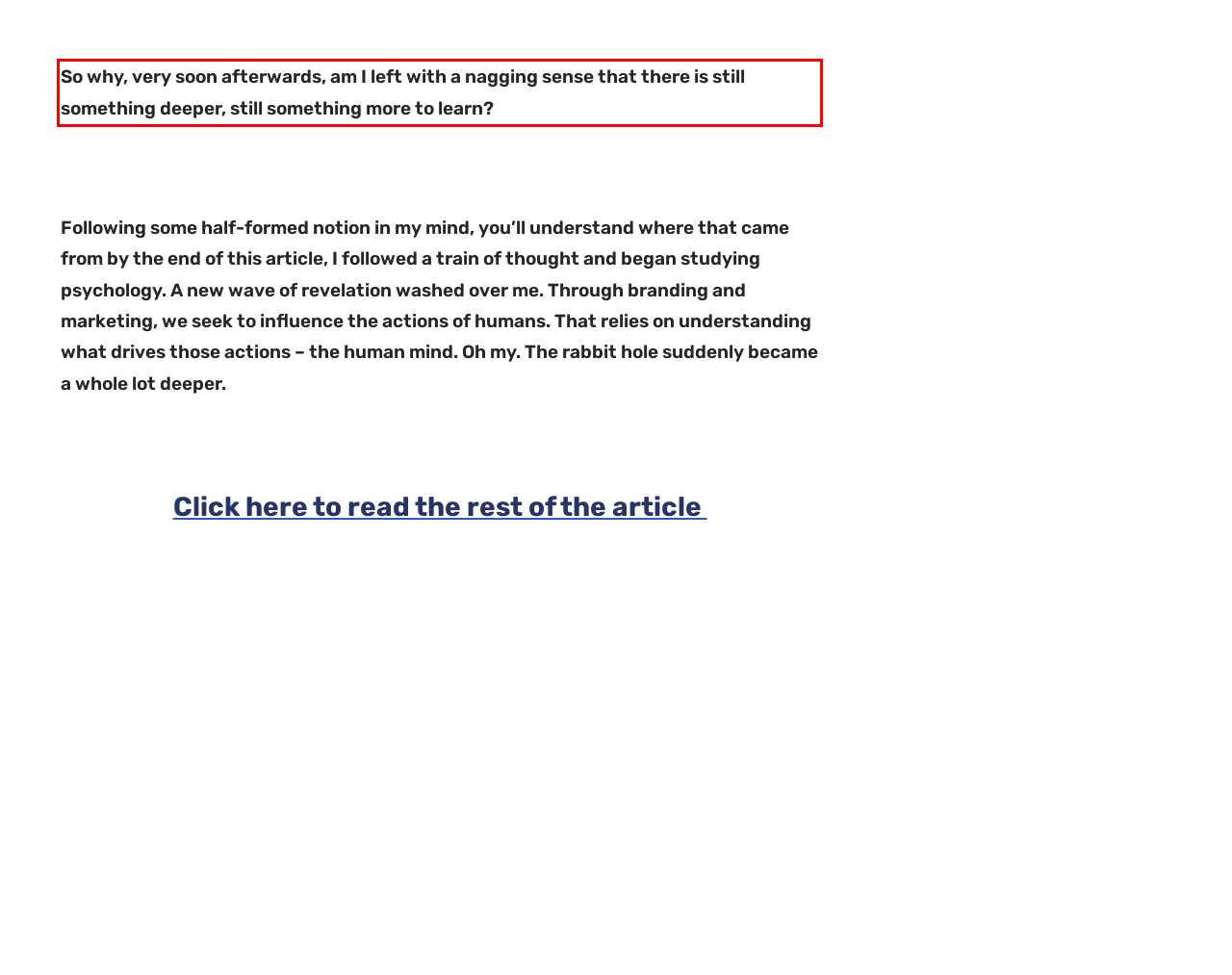Analyze the red bounding box in the provided webpage screenshot and generate the text content contained within.

So why, very soon afterwards, am I left with a nagging sense that there is still something deeper, still something more to learn?